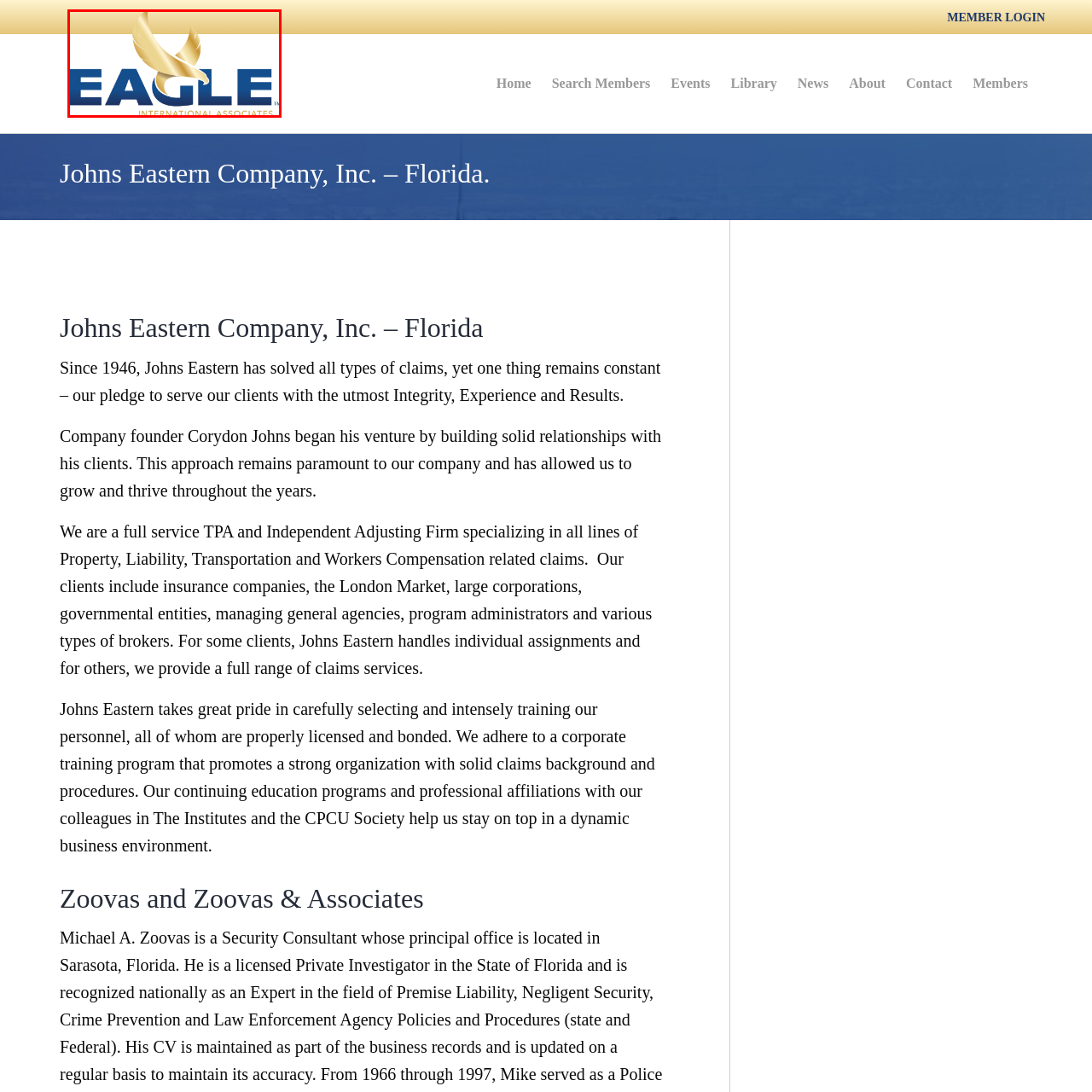Focus on the image surrounded by the red bounding box, please answer the following question using a single word or phrase: What does the phrase below the main title indicate?

global reach and collaborative nature